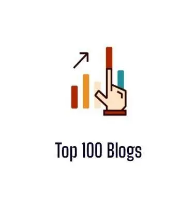Elaborate on the image with a comprehensive description.

The image features a stylized illustration representing the concept of "Top 100 Blogs." It depicts a hand pointing towards ascending bar graphs, symbolizing growth and popularity in blog rankings. The color palette comprises warm and cool tones, enhancing the visual appeal while conveying a sense of progression and success. Below the graphic, the text "Top 100 Blogs" is prominently displayed, emphasizing that this section highlights the most notable and influential blogs, potentially guiding readers to discover trending content in the blogosphere. This illustration effectively attracts attention and invites users to explore curated blog recommendations.